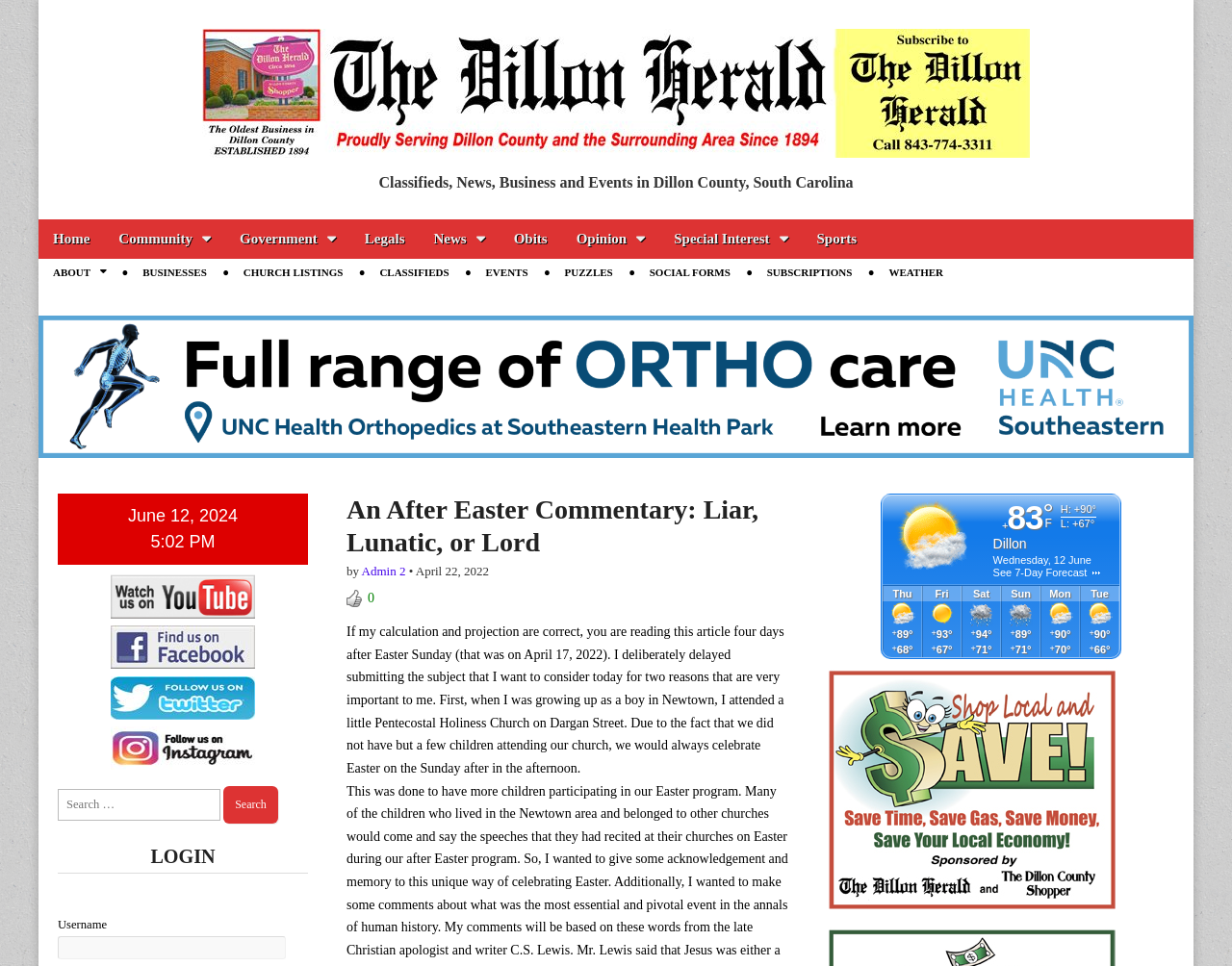Identify the bounding box coordinates for the element that needs to be clicked to fulfill this instruction: "Search for something". Provide the coordinates in the format of four float numbers between 0 and 1: [left, top, right, bottom].

[0.047, 0.814, 0.25, 0.864]